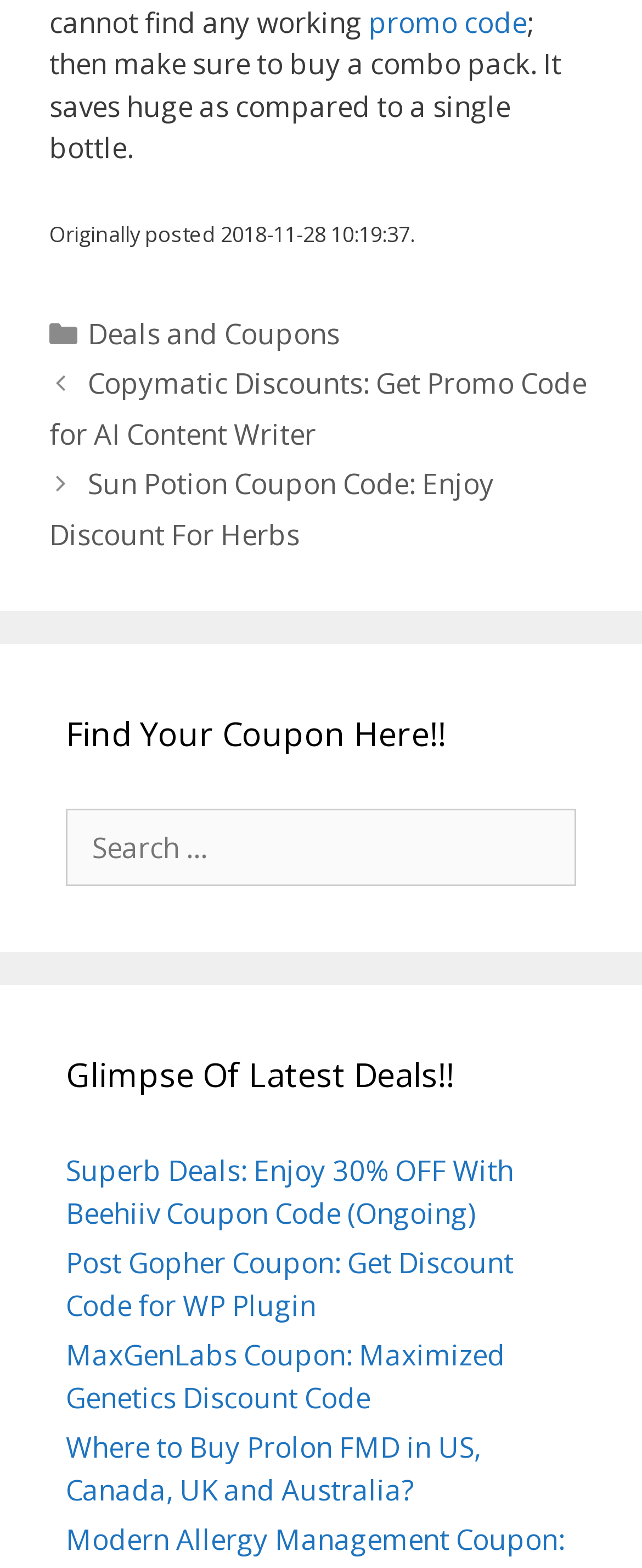How many links are in the footer section?
Please use the image to provide an in-depth answer to the question.

The footer section has four links: 'Deals and Coupons', 'Previous', 'Next', and another link 'Copymatic Discounts: Get Promo Code for AI Content Writer' which is nested under 'Previous'.